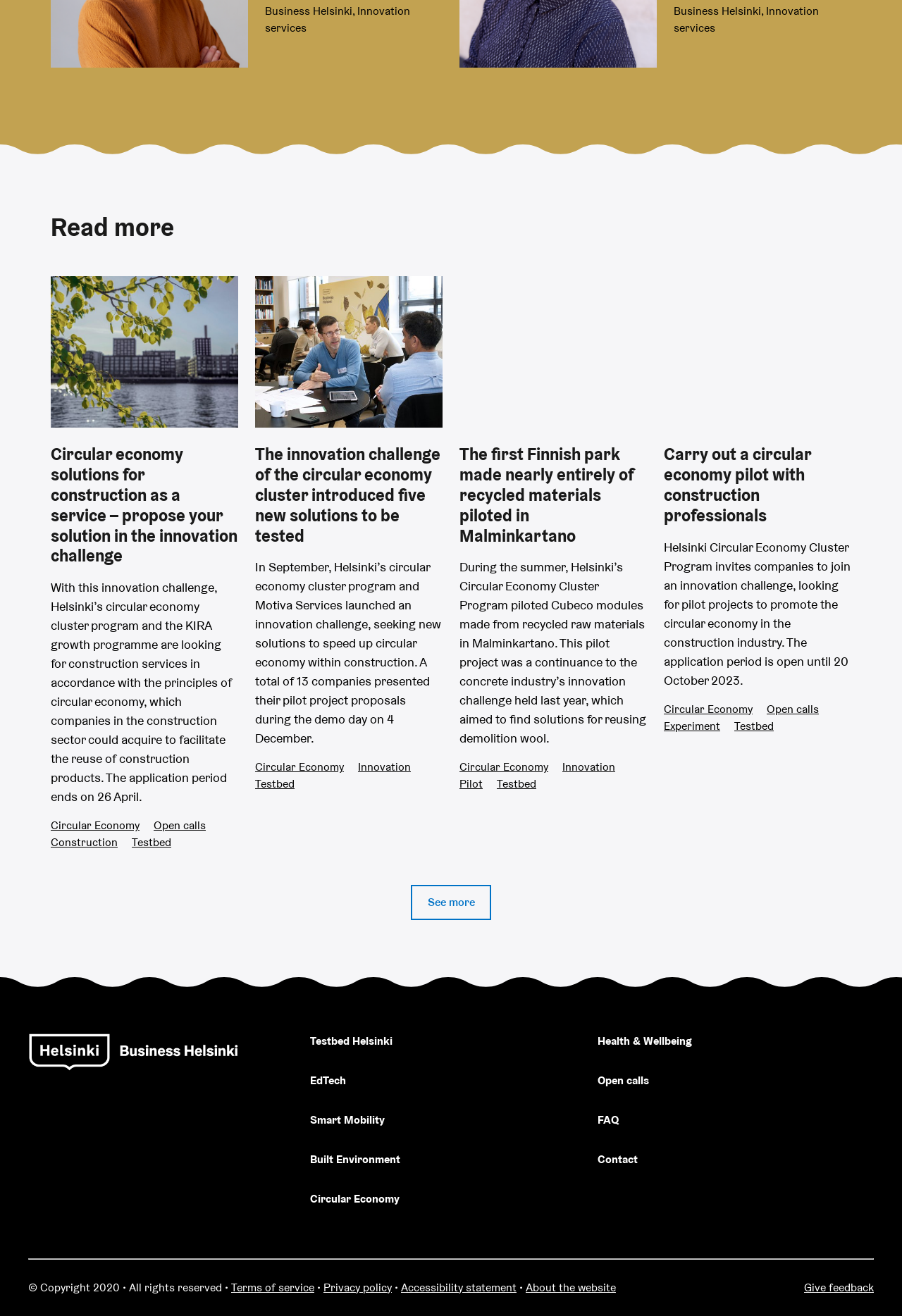Find the bounding box coordinates of the element I should click to carry out the following instruction: "Read more about circular economy solutions".

[0.056, 0.161, 0.944, 0.184]